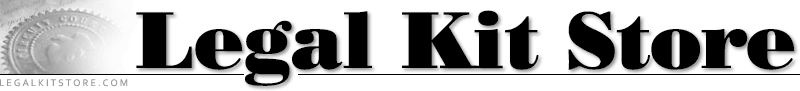Craft a detailed explanation of the image.

The image prominently displays the logo for the "Legal Kit Store," a platform dedicated to offering affordable DIY legal kits and legal forms. The design features a sleek, modern font where the word "Legal" is in a slightly lighter shade, creating a contrast with the bold "Kit Store" text. The combination of elements reflects professionalism, aligning with the store's mission to provide accessible legal resources. Accompanying the logo is a subtle graphic element, likely a seal or emblem, reinforcing the credibility of their offerings. This visual branding aims to instill confidence in users looking for legal solutions without the need for attorney fees.